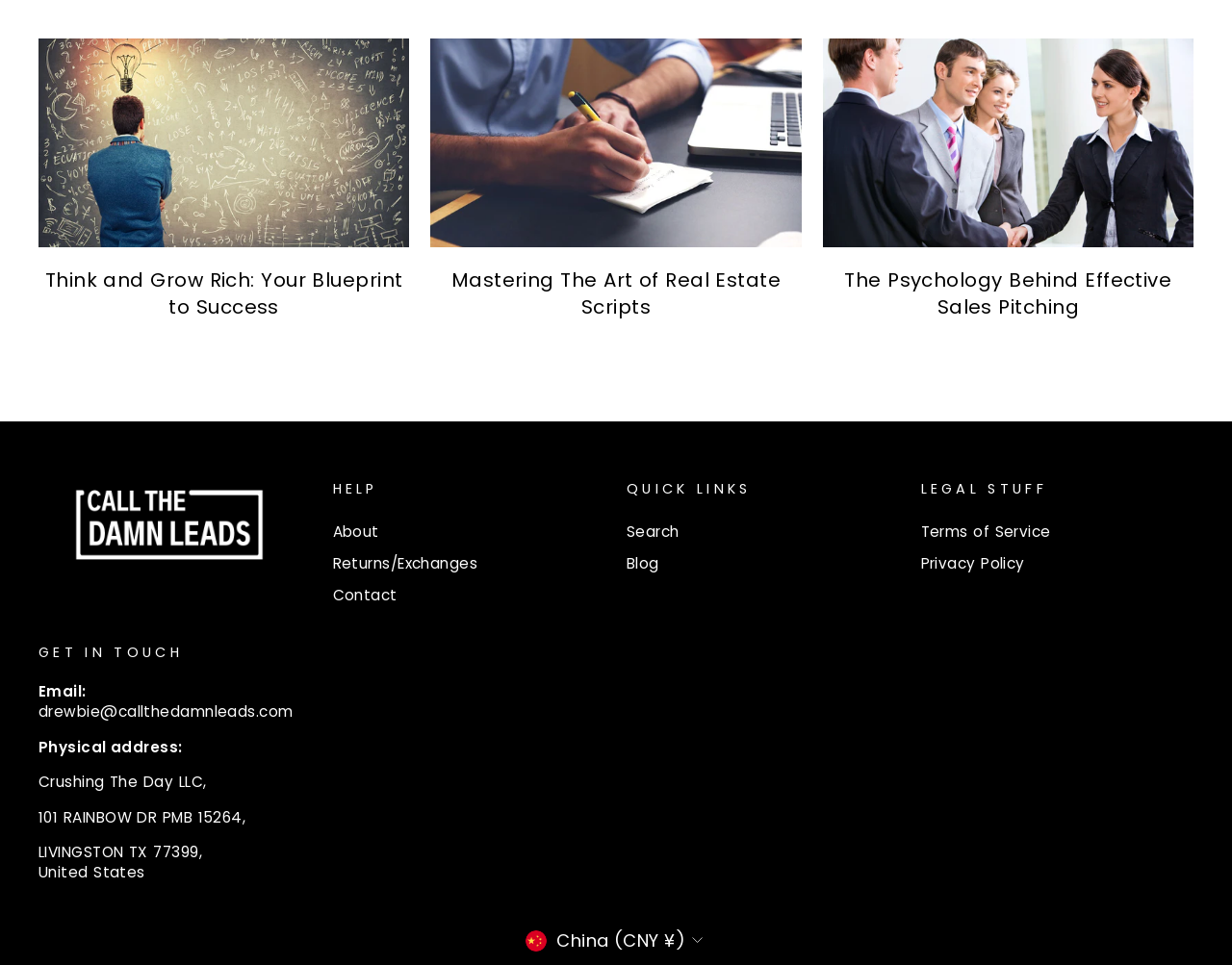Provide the bounding box coordinates for the UI element that is described by this text: "Privacy Policy". The coordinates should be in the form of four float numbers between 0 and 1: [left, top, right, bottom].

[0.747, 0.57, 0.832, 0.599]